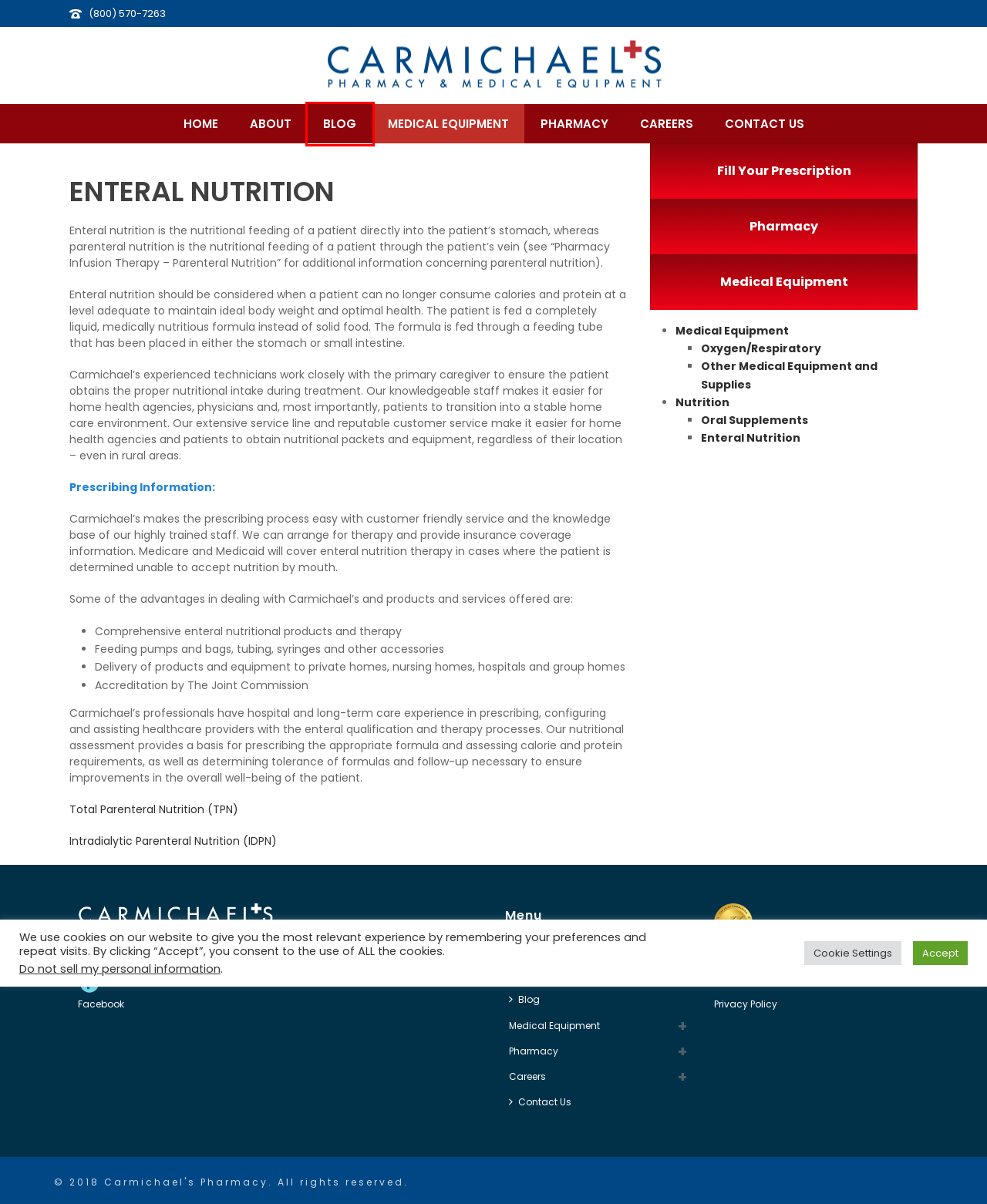Look at the screenshot of a webpage where a red rectangle bounding box is present. Choose the webpage description that best describes the new webpage after clicking the element inside the red bounding box. Here are the candidates:
A. Oxygen Respiratory Equipment – Carmichael's Pharmacy & Medical Equipment
B. Privacy Policy – Carmichael's Pharmacy & Medical Equipment
C. About – Carmichael's Pharmacy & Medical Equipment
D. Pharmacy – Carmichael's Pharmacy & Medical Equipment
E. Carmichael's Pharmacy & Medical Equipment – South Louisiana's Leading Pharmacy & Medical Equipment
F. Other Medical Equipment – Carmichael's Pharmacy & Medical Equipment
G. Medical Equipment – Carmichael's Pharmacy & Medical Equipment
H. Blog – Carmichael's Pharmacy & Medical Equipment

H